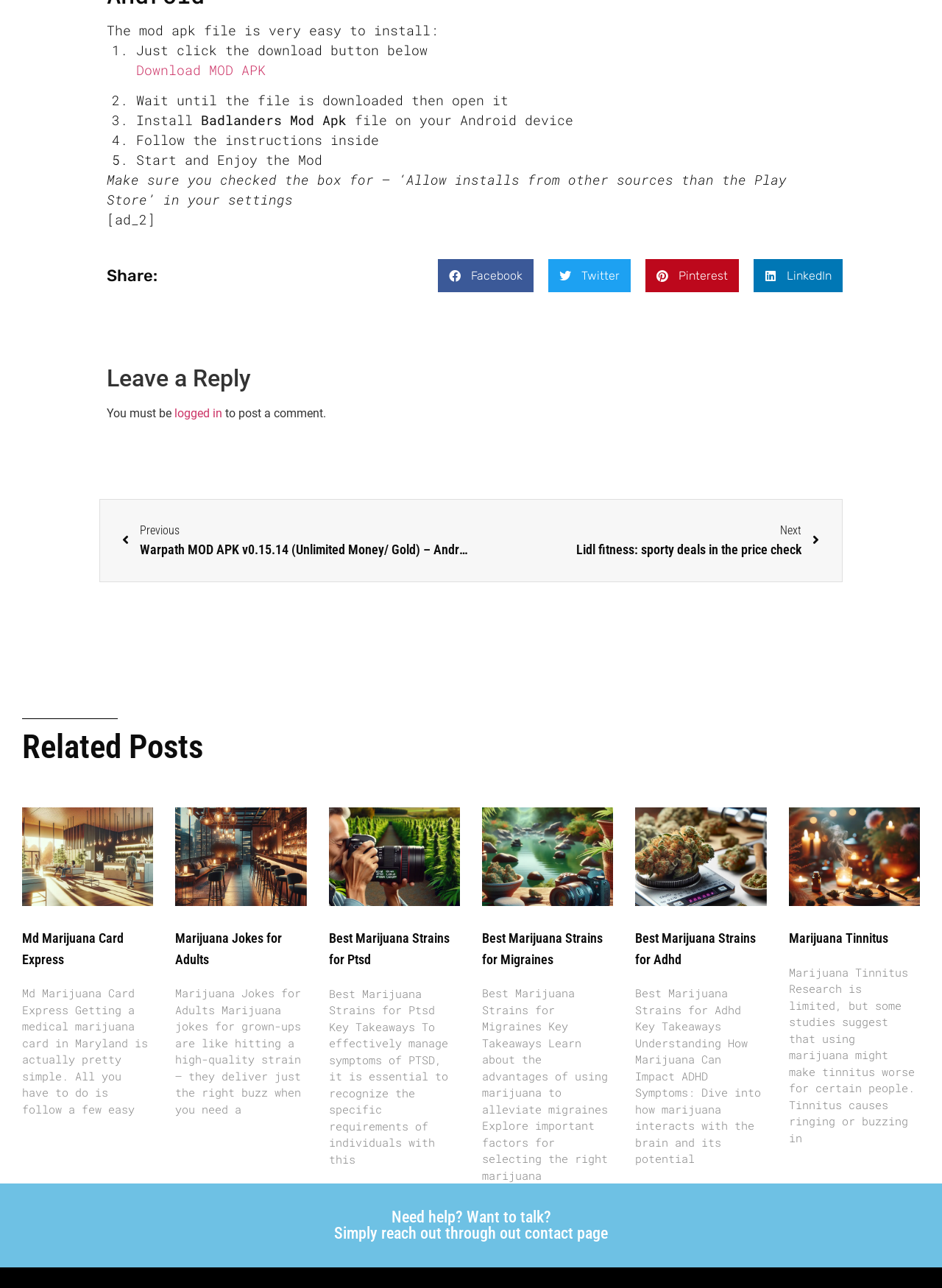Please find the bounding box coordinates of the element that you should click to achieve the following instruction: "Share on facebook". The coordinates should be presented as four float numbers between 0 and 1: [left, top, right, bottom].

[0.465, 0.201, 0.566, 0.227]